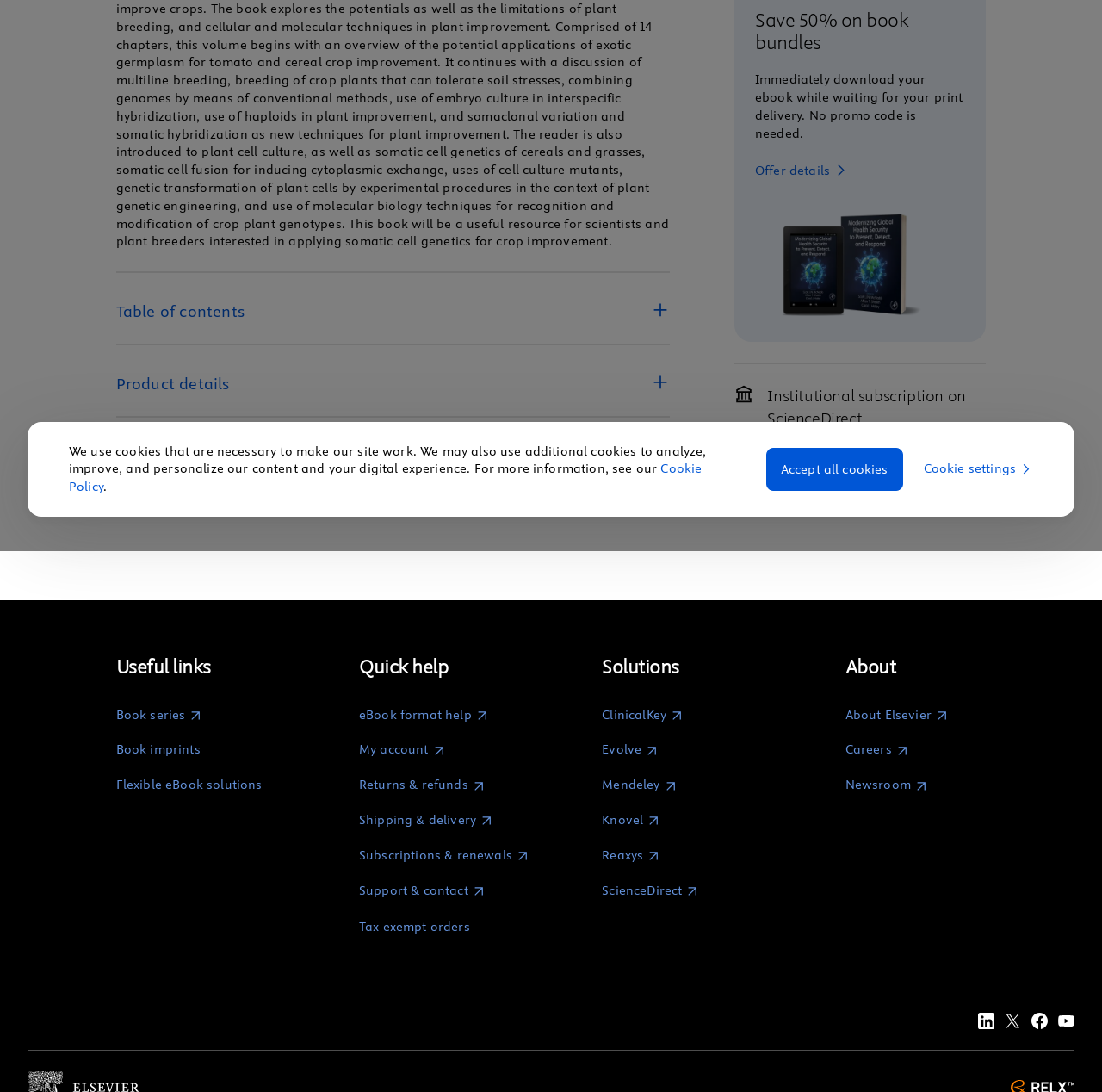Using the element description Request a sales quote, predict the bounding box coordinates for the UI element. Provide the coordinates in (top-left x, top-left y, bottom-right x, bottom-right y) format with values ranging from 0 to 1.

[0.696, 0.399, 0.833, 0.416]